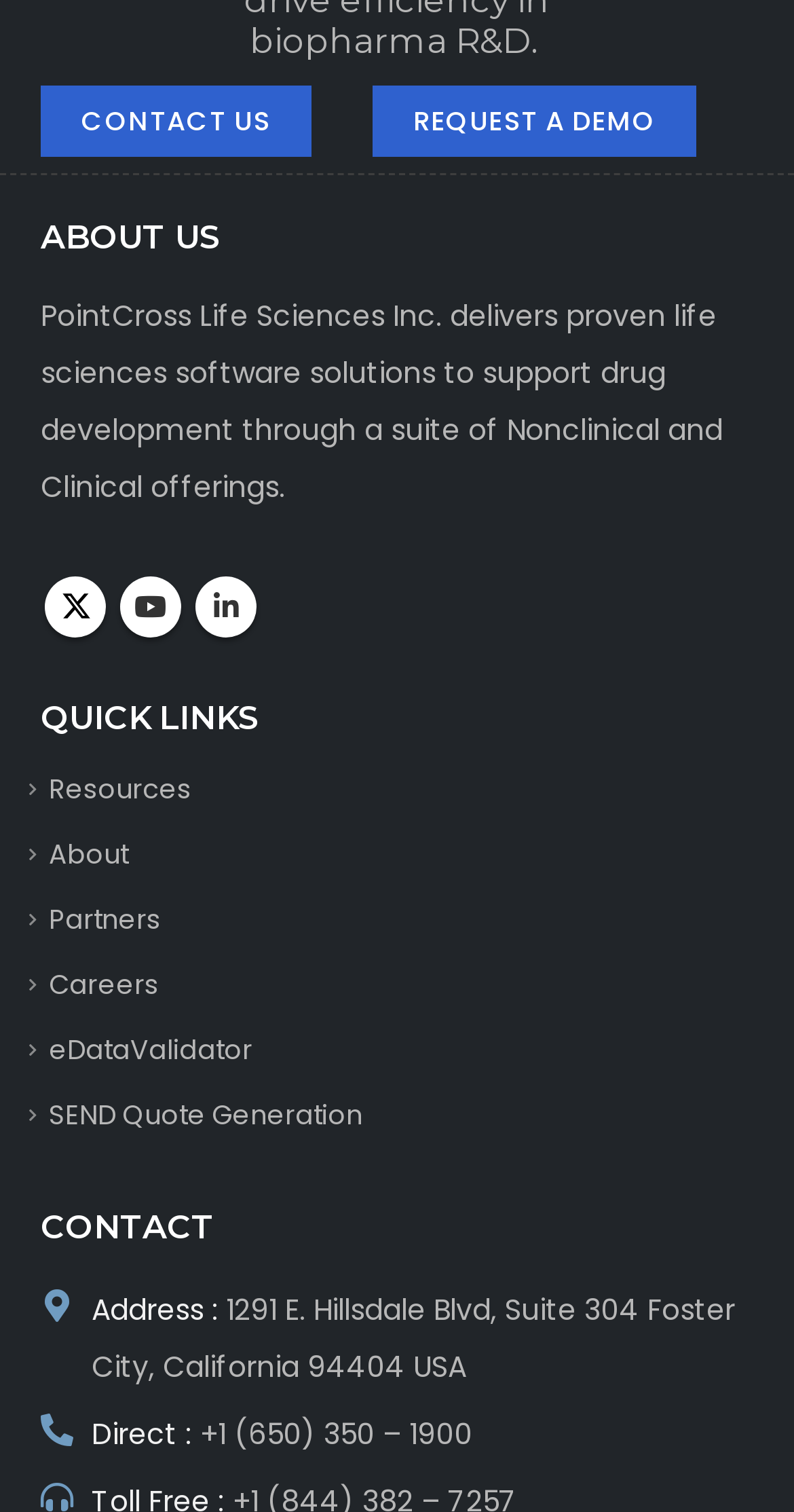With reference to the screenshot, provide a detailed response to the question below:
What is the address of the company?

The address of the company can be found in the StaticText element with the text 'Address :' and '1291 E. Hillsdale Blvd, Suite 304 Foster City, California 94404 USA' which suggests that the address of the company is 1291 E. Hillsdale Blvd, Suite 304 Foster City, California 94404 USA.